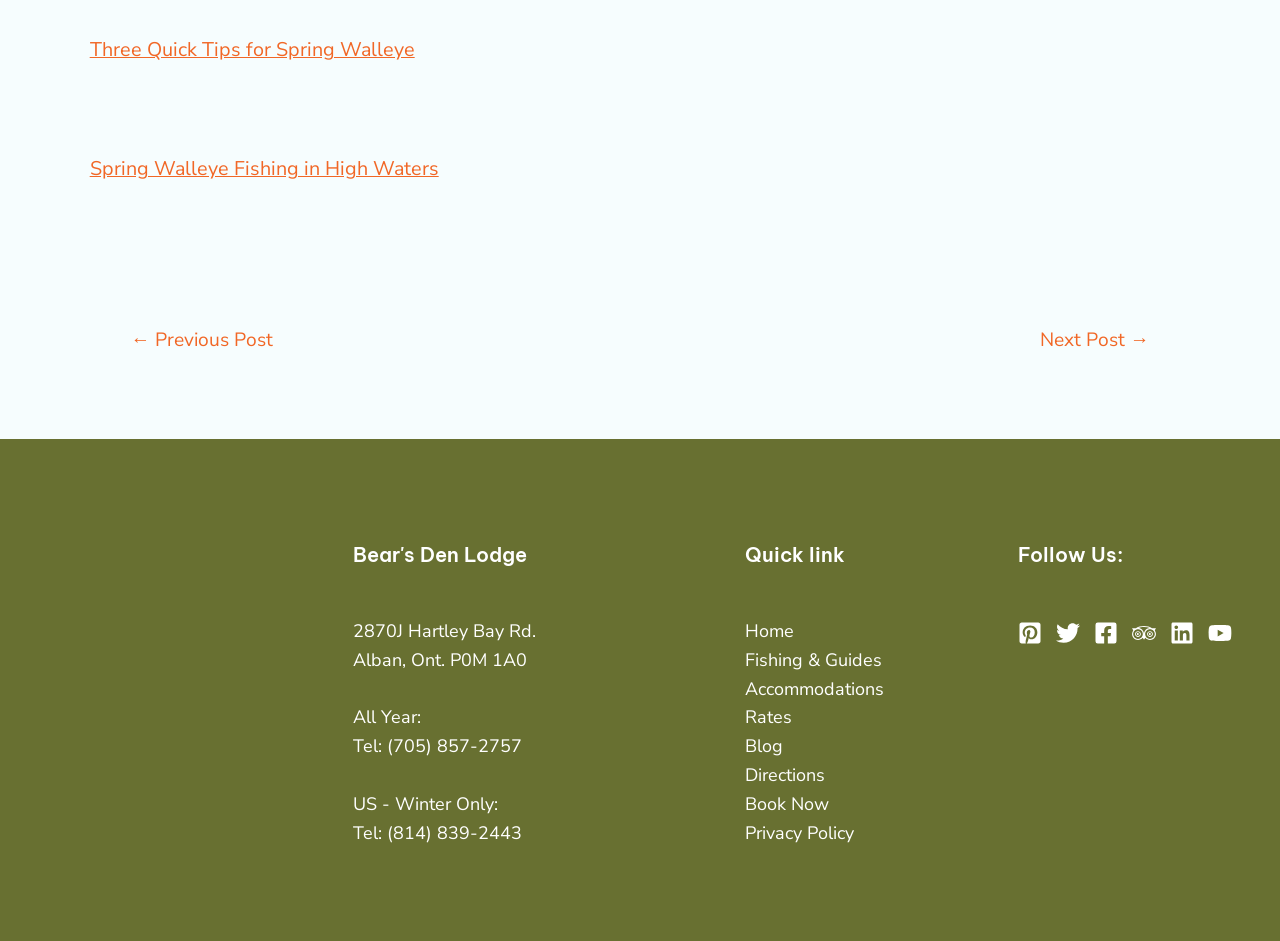Please identify the coordinates of the bounding box for the clickable region that will accomplish this instruction: "Follow on Facebook".

[0.854, 0.66, 0.873, 0.685]